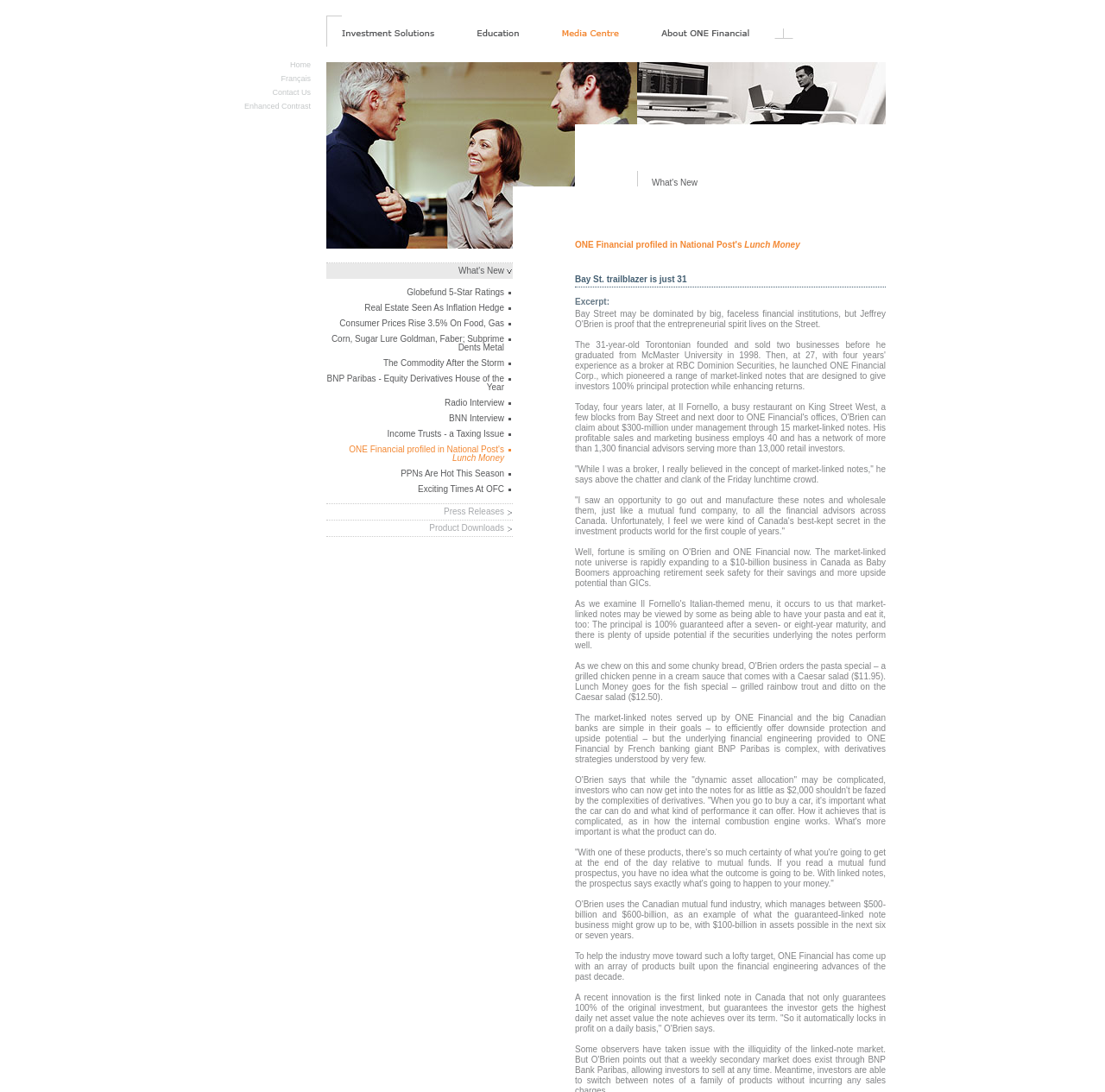What is the benefit of linked notes compared to mutual funds?
Observe the image and answer the question with a one-word or short phrase response.

Certainty of outcome